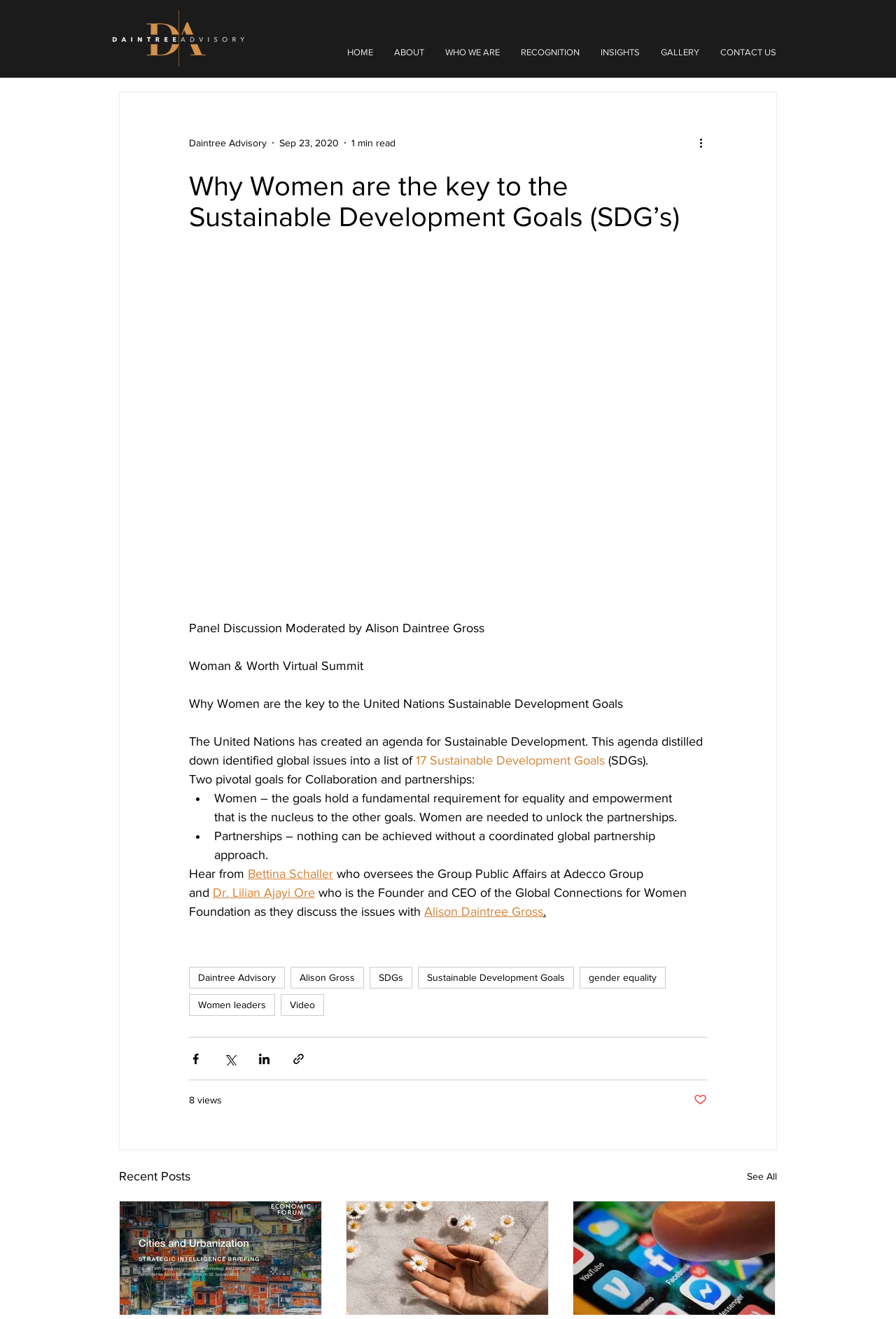Extract the main headline from the webpage and generate its text.

Why Women are the key to the Sustainable Development Goals (SDG’s)